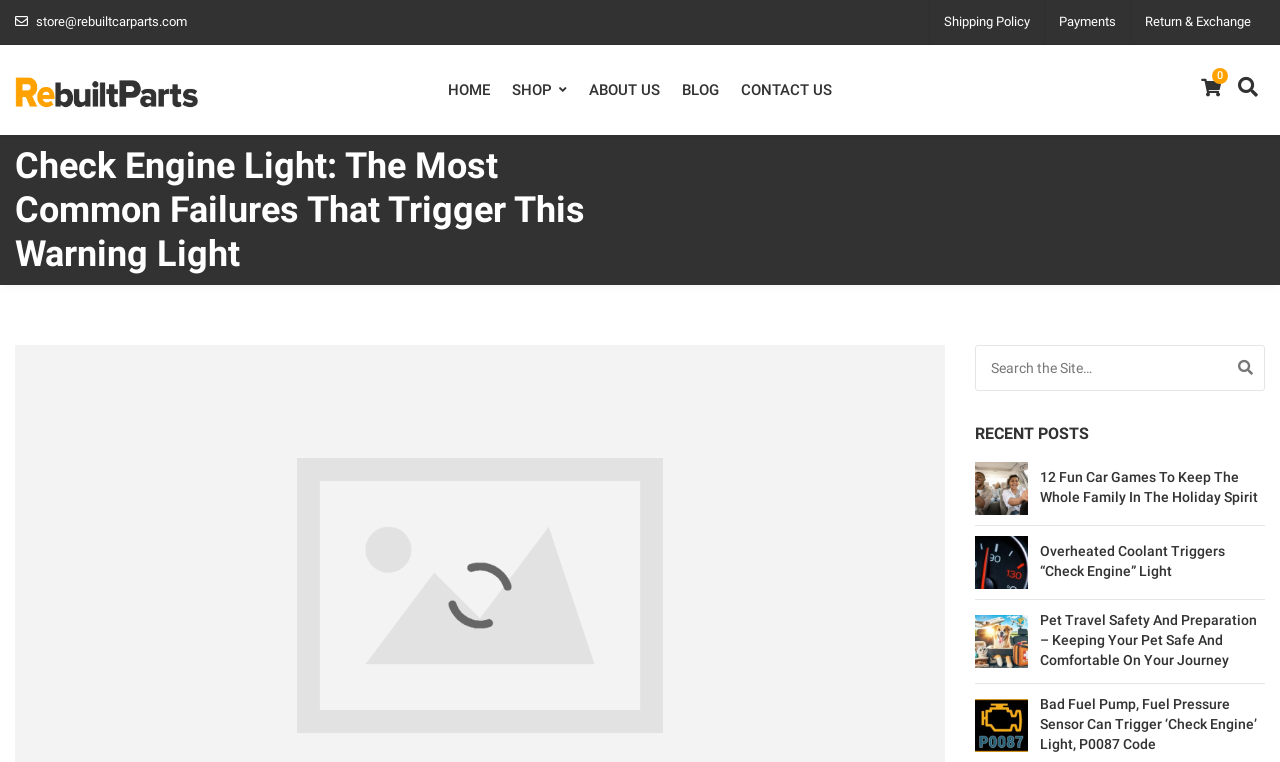Is there a contact page?
Please use the visual content to give a single word or phrase answer.

Yes